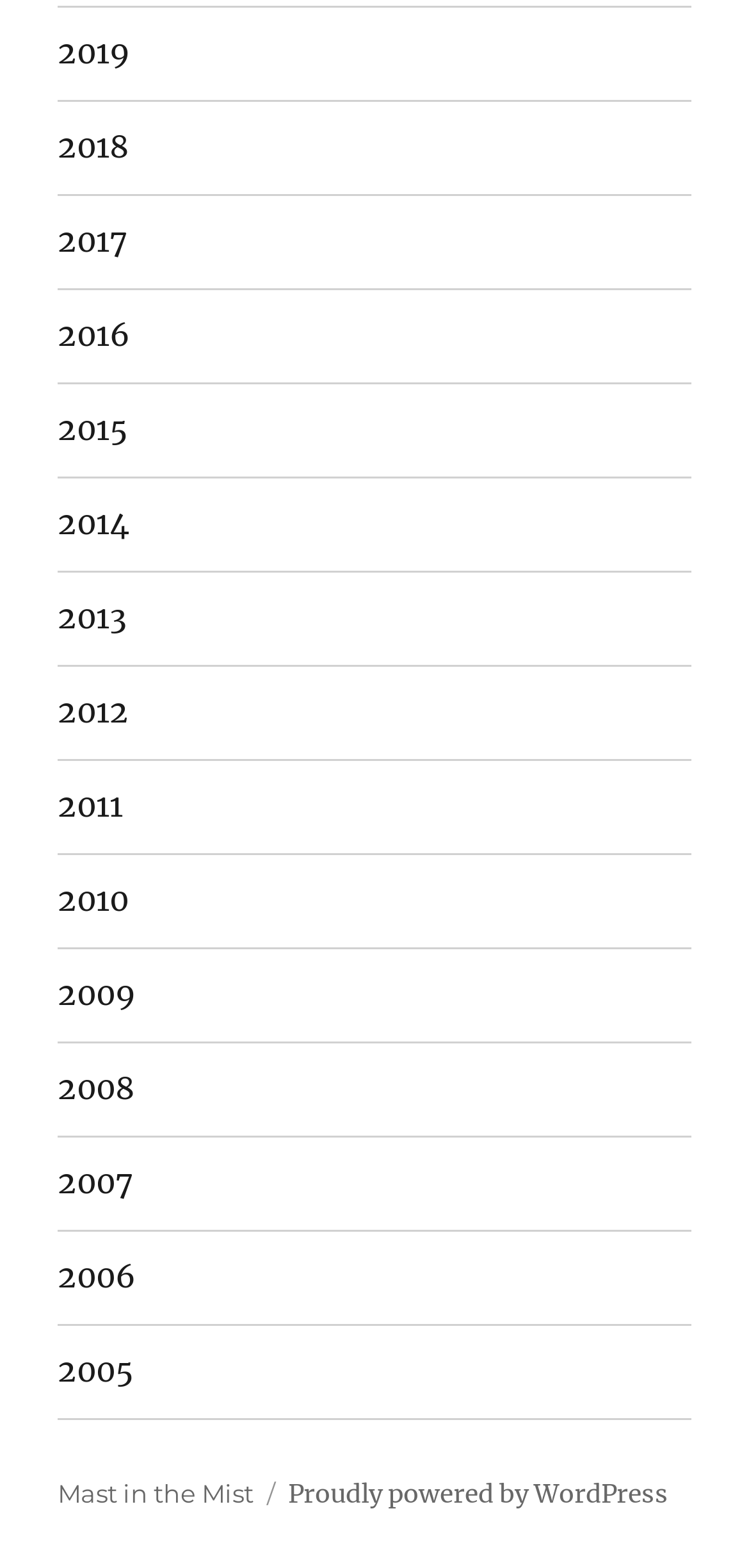Find the bounding box of the web element that fits this description: "2005".

[0.077, 0.845, 0.923, 0.904]